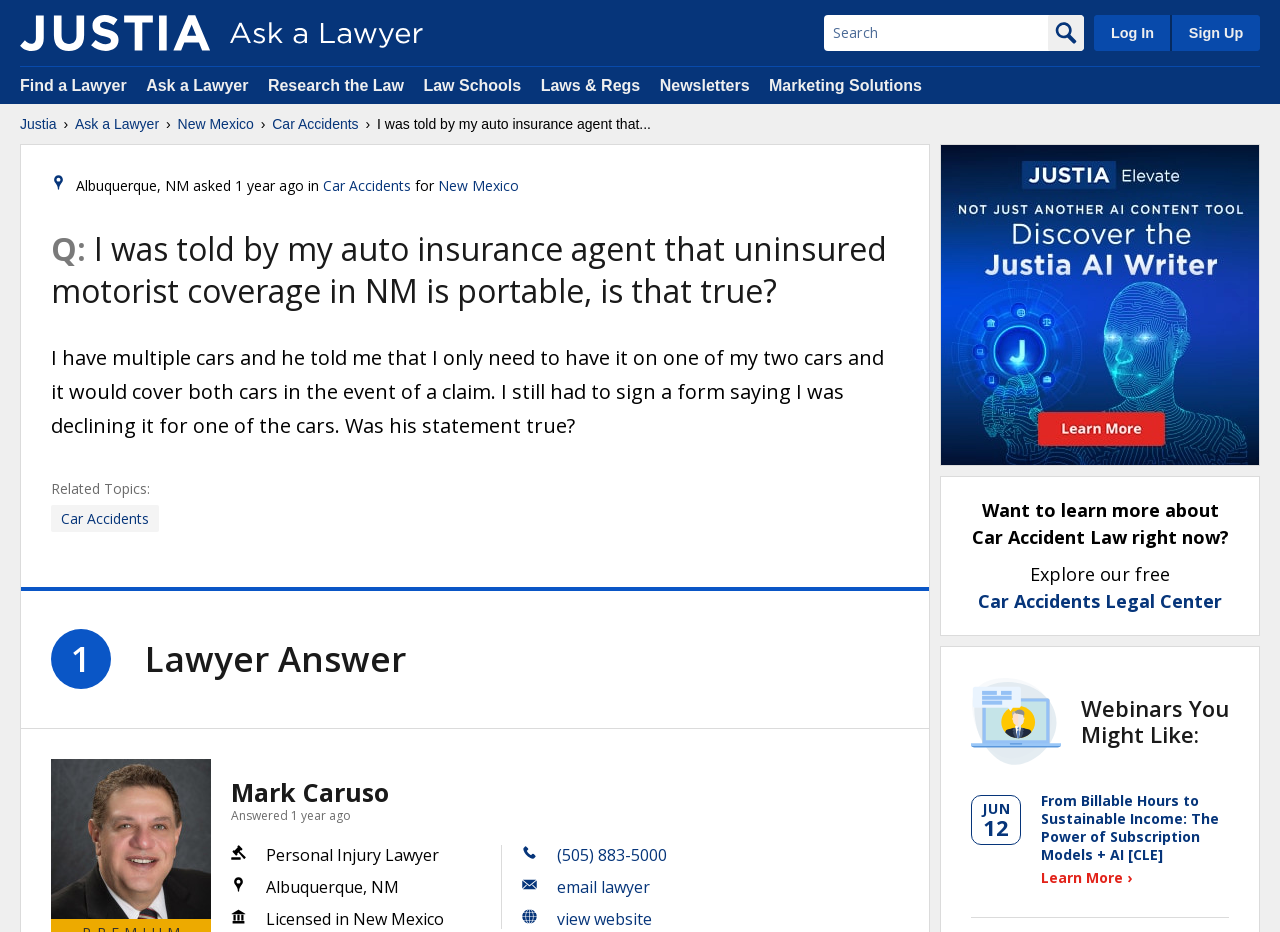Please determine the bounding box coordinates of the element's region to click for the following instruction: "Search for a lawyer".

[0.644, 0.016, 0.819, 0.055]